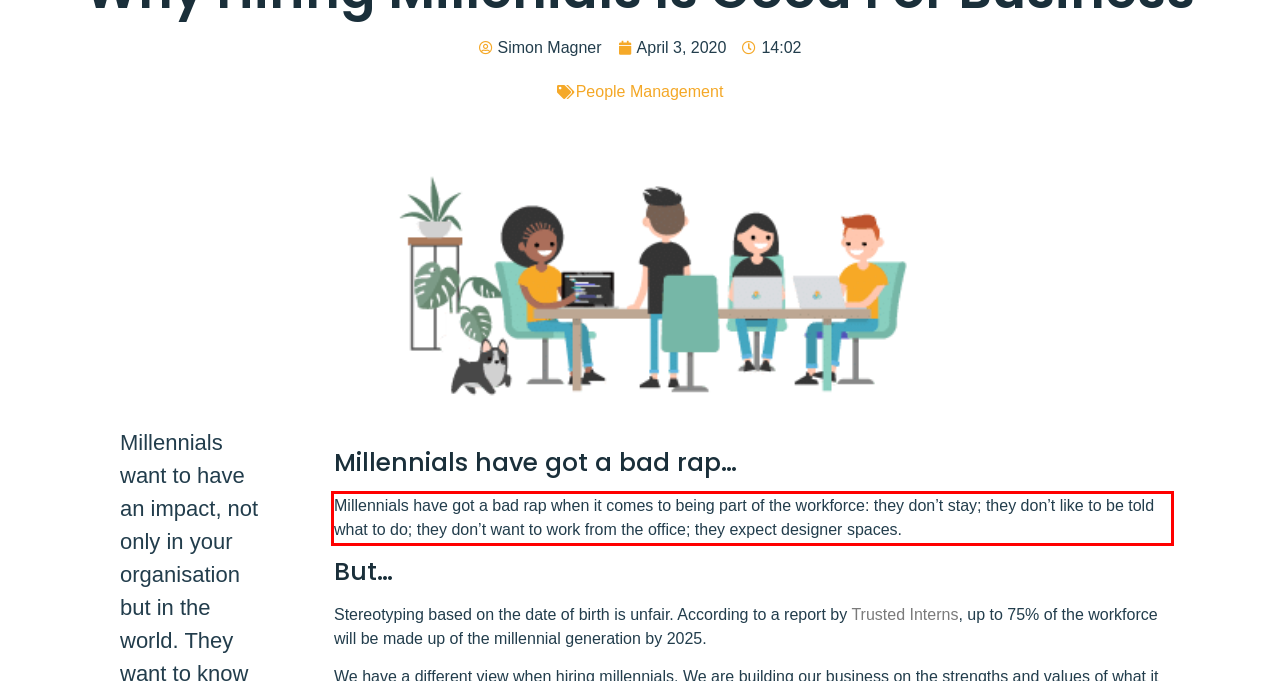Using the provided screenshot of a webpage, recognize the text inside the red rectangle bounding box by performing OCR.

Millennials have got a bad rap when it comes to being part of the workforce: they don’t stay; they don’t like to be told what to do; they don’t want to work from the office; they expect designer spaces.